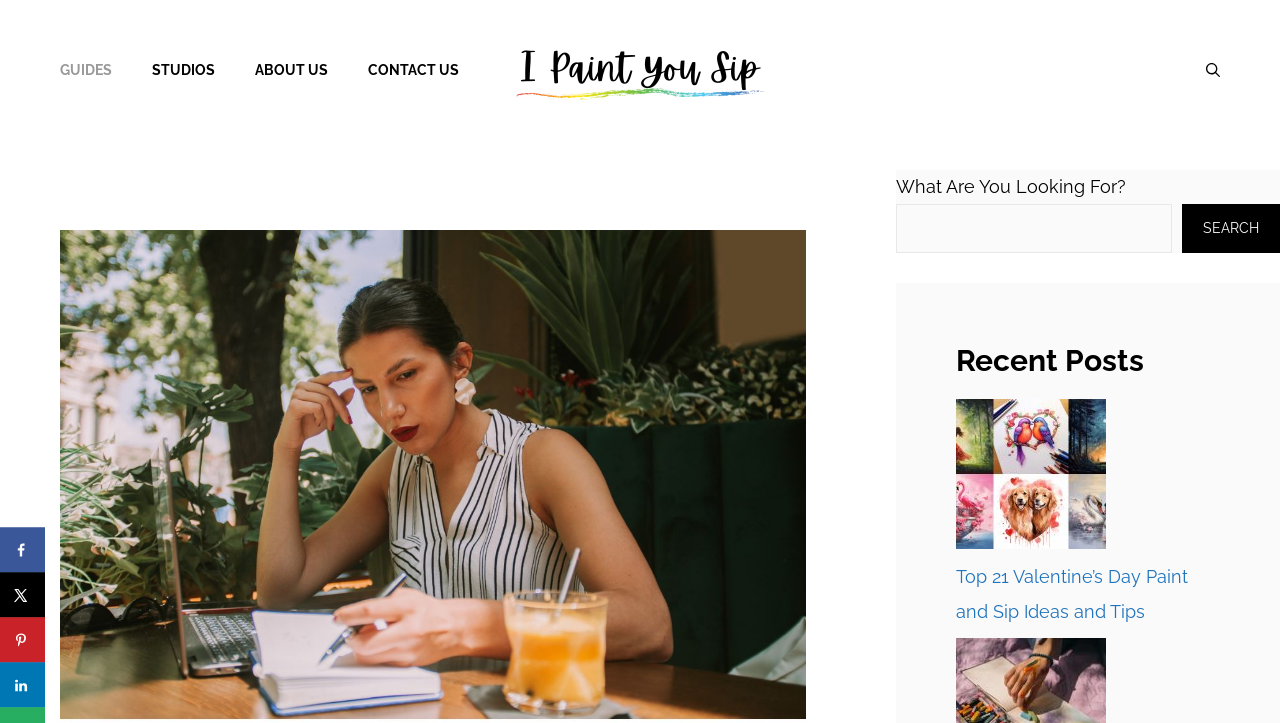Find the bounding box coordinates of the element I should click to carry out the following instruction: "Search for a topic".

[0.7, 0.282, 0.916, 0.35]